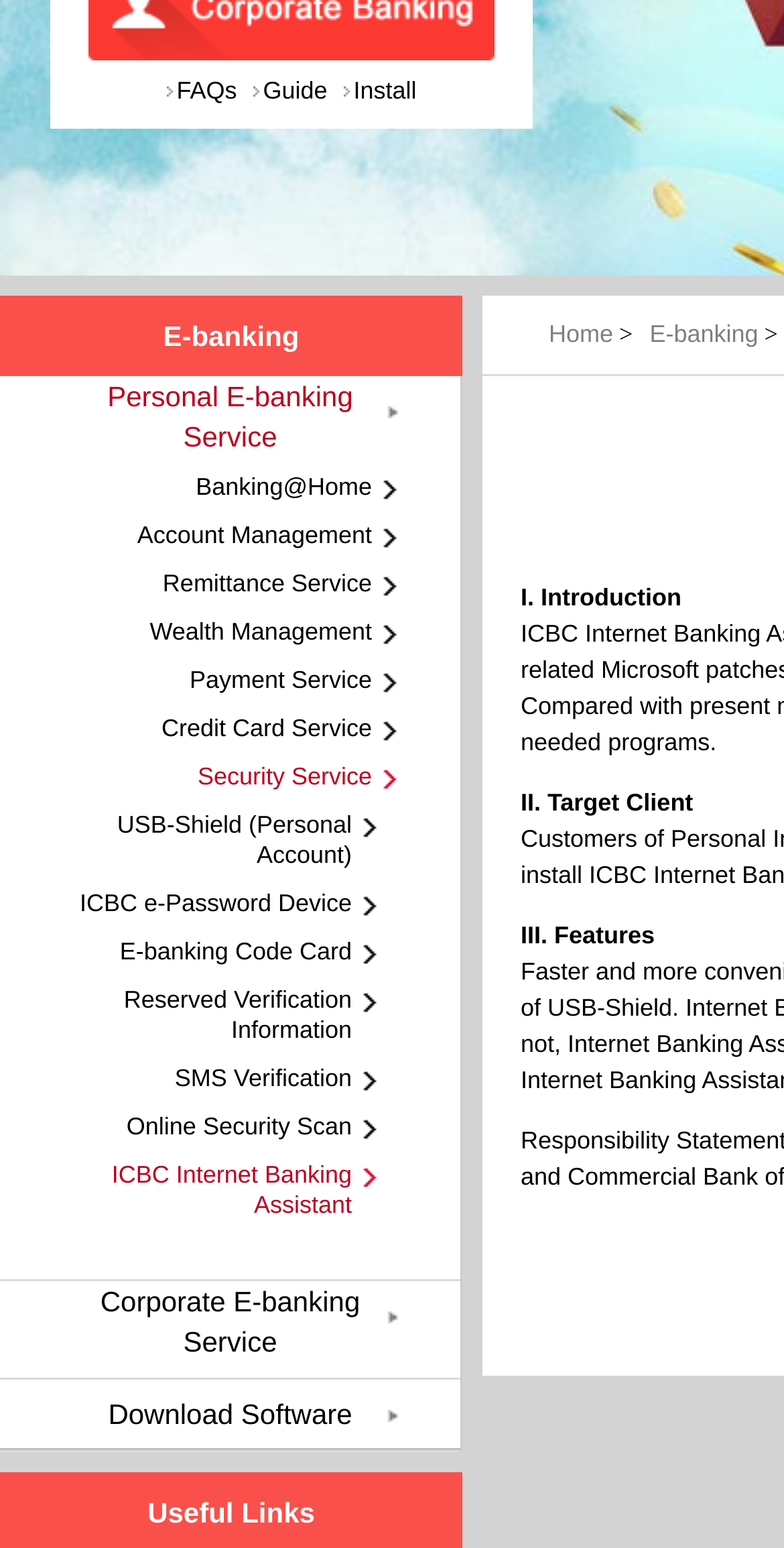Given the description of the UI element: "Reserved Verification Information", predict the bounding box coordinates in the form of [left, top, right, bottom], with each value being a float between 0 and 1.

[0.026, 0.637, 0.536, 0.676]